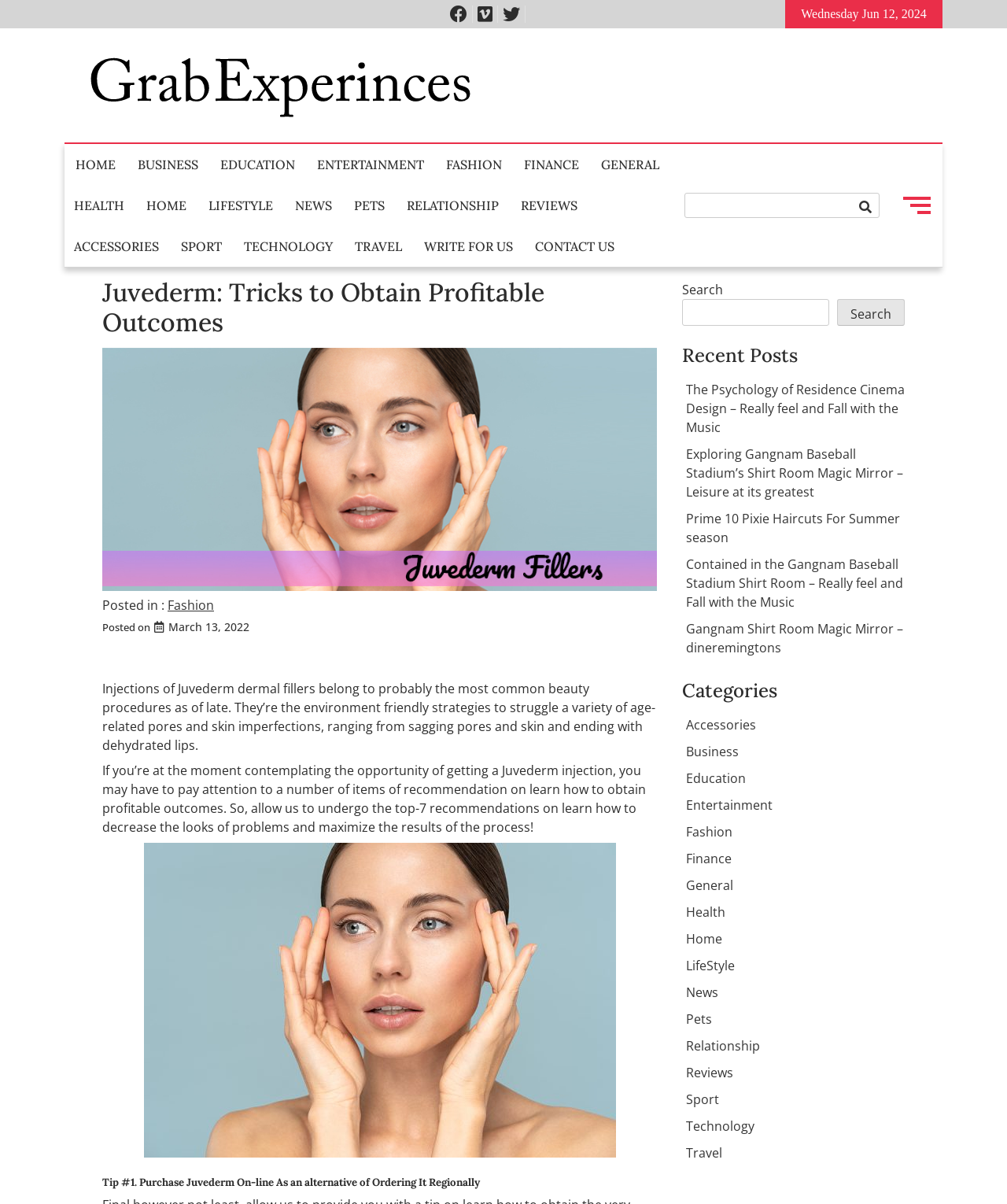Determine the bounding box coordinates of the section to be clicked to follow the instruction: "Click on the 'Hae' button". The coordinates should be given as four float numbers between 0 and 1, formatted as [left, top, right, bottom].

None